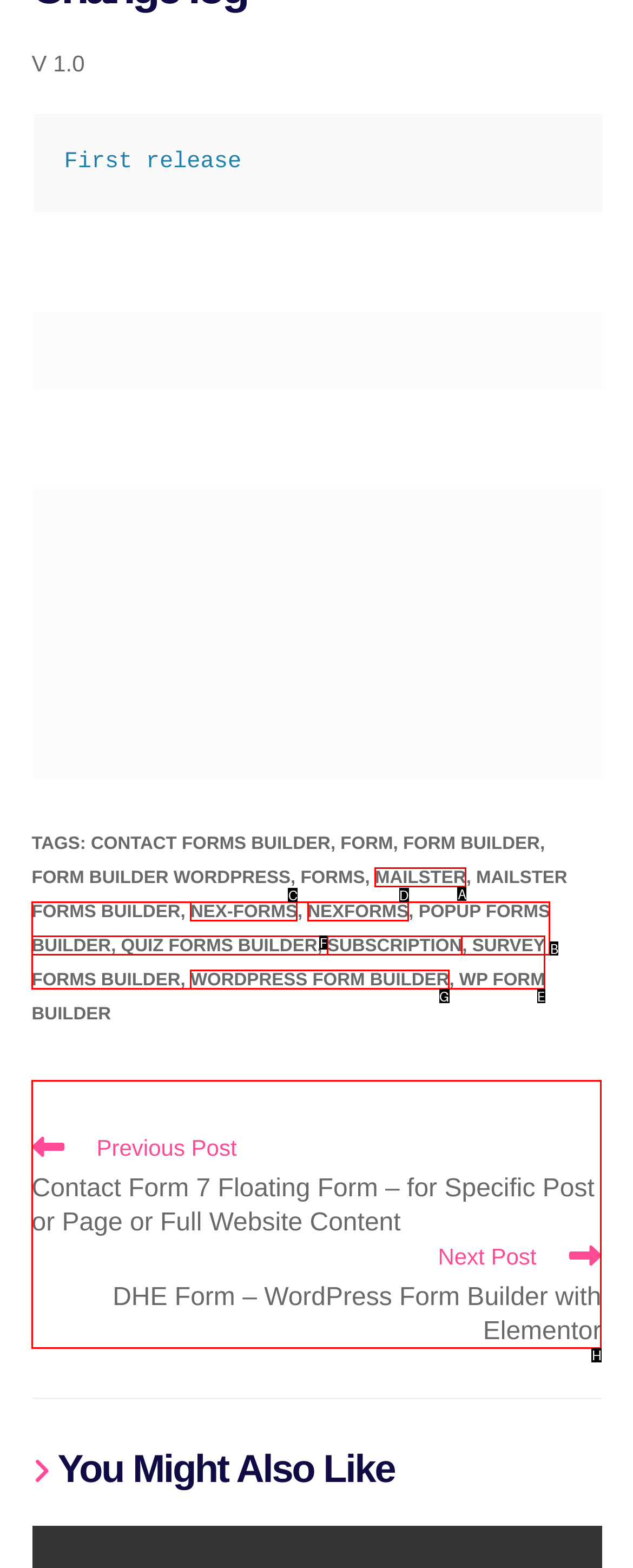Determine the letter of the element you should click to carry out the task: Read more articles
Answer with the letter from the given choices.

H